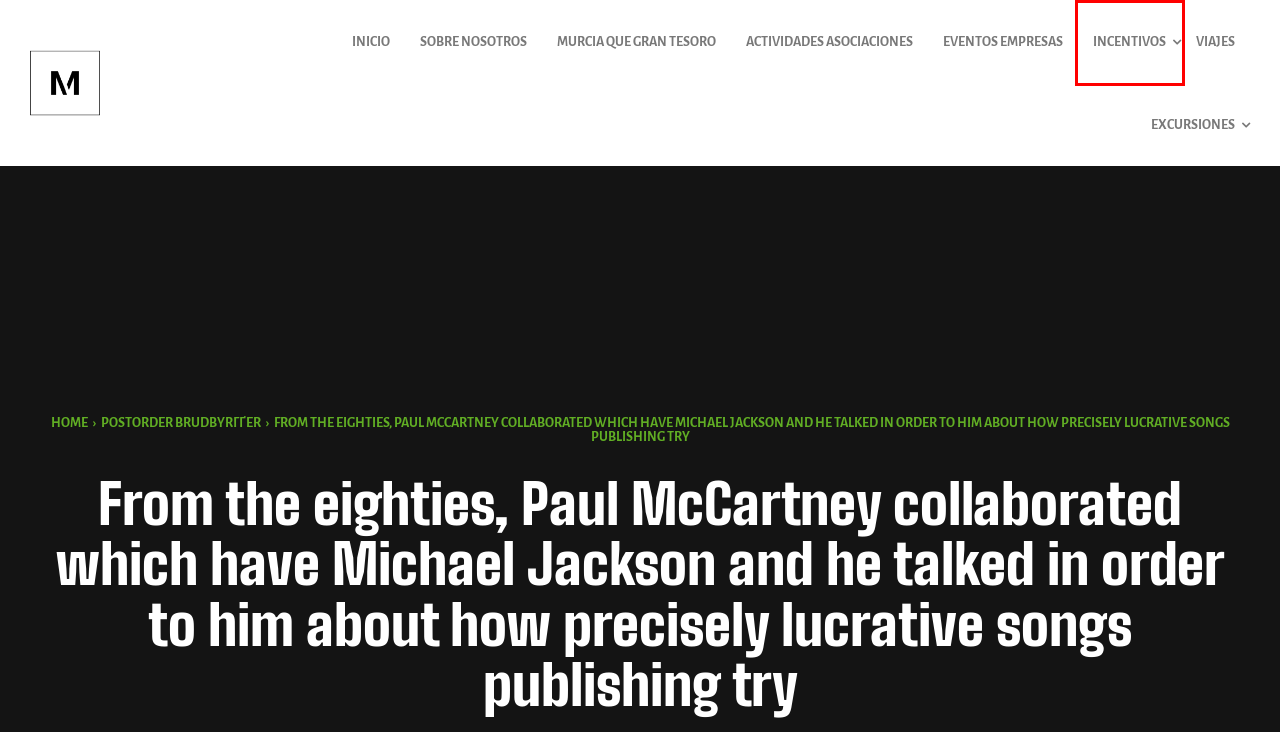Examine the screenshot of a webpage with a red bounding box around a specific UI element. Identify which webpage description best matches the new webpage that appears after clicking the element in the red bounding box. Here are the candidates:
A. postorder brudbyrГҐer – Abentia
B. Abentia – Eventos e Incentivos
C. Dinamización y Actividades para Asociaciones – Abentia
D. Quienes Somos – Abentia
E. Nuestras Actividades – Abentia
F. Eventos empresas – Abentia
G. Tesoro – Abentia
H. Incentivos para empresas – Abentia

E